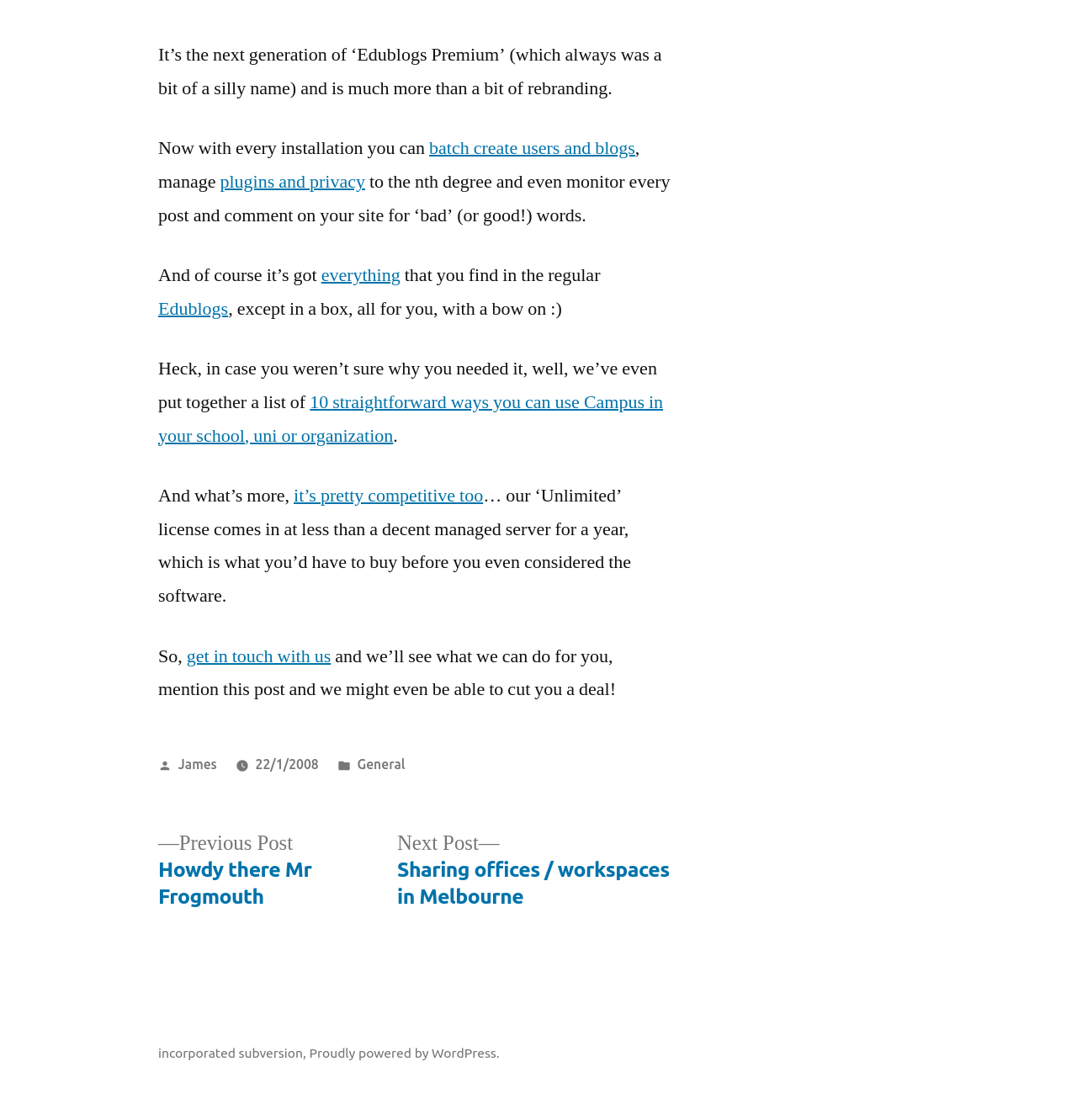Provide the bounding box coordinates of the UI element that matches the description: "Edublogs".

[0.147, 0.265, 0.212, 0.286]